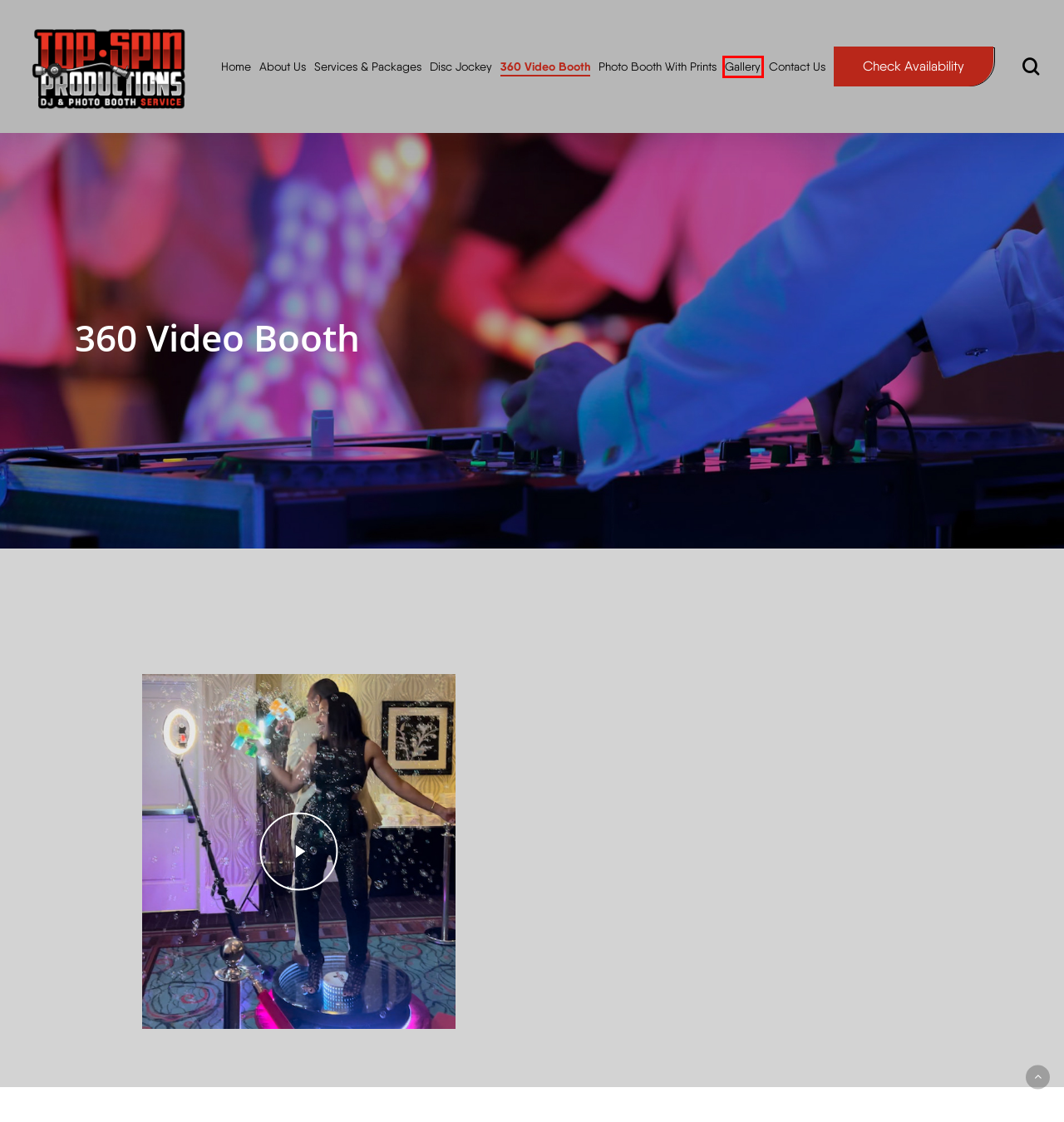Look at the screenshot of a webpage where a red rectangle bounding box is present. Choose the webpage description that best describes the new webpage after clicking the element inside the red bounding box. Here are the candidates:
A. Photo Booth with Prints – Chino Rivera
B. Gallery – Chino Rivera
C. Check Availability – Chino Rivera
D. Contact Us – Chino Rivera
E. About Us – Chino Rivera
F. Services & Packages – Chino Rivera
G. Chino Rivera
H. Disc Jockey – Chino Rivera

B